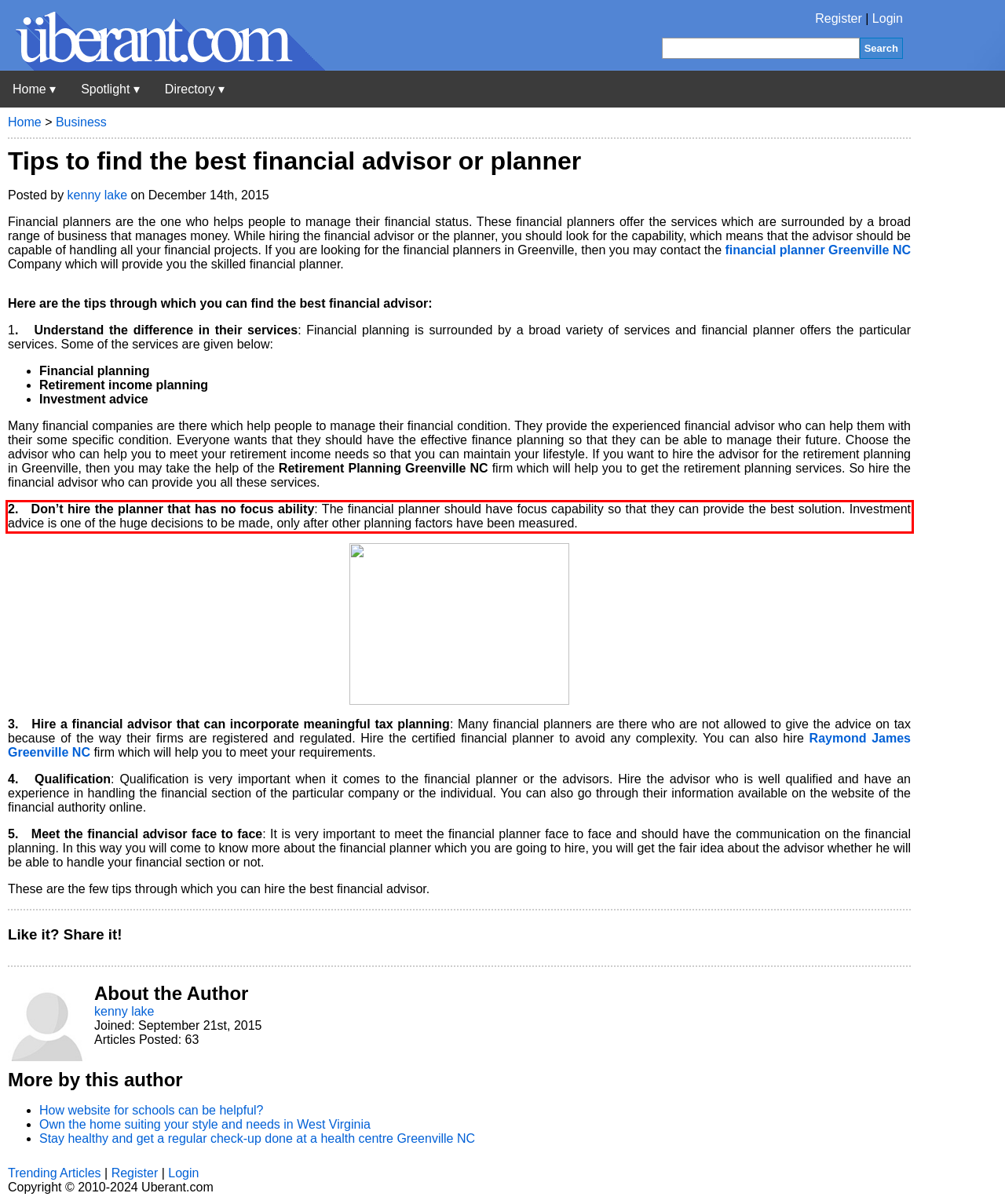Given the screenshot of the webpage, identify the red bounding box, and recognize the text content inside that red bounding box.

2. Don’t hire the planner that has no focus ability: The financial planner should have focus capability so that they can provide the best solution. Investment advice is one of the huge decisions to be made, only after other planning factors have been measured.